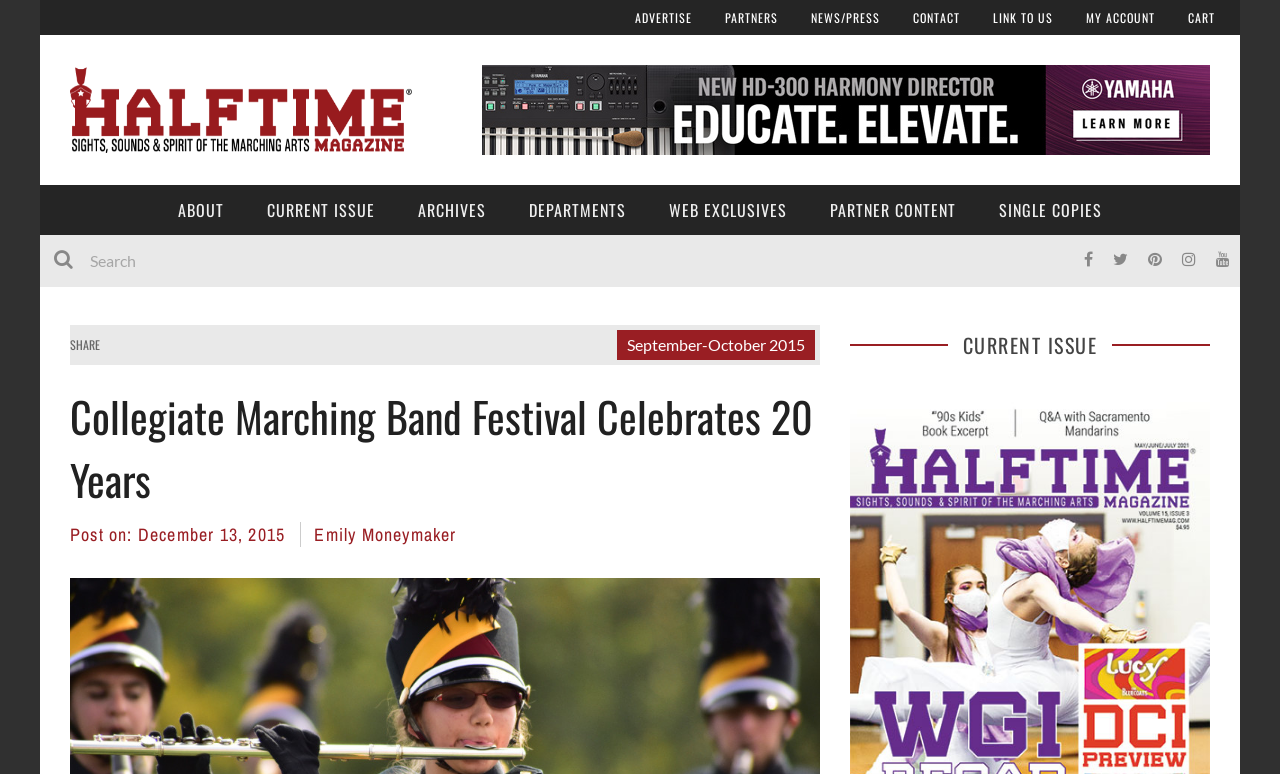What is the name of the magazine?
Please give a detailed and thorough answer to the question, covering all relevant points.

I inferred this answer by looking at the logo of the website, which is an image with the text 'Halftime Magazine' on it. This logo is likely to be the identifier of the magazine.